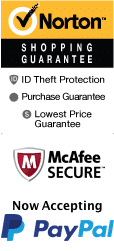Provide a one-word or short-phrase response to the question:
What additional layer of convenience does PayPal provide?

Security for customers